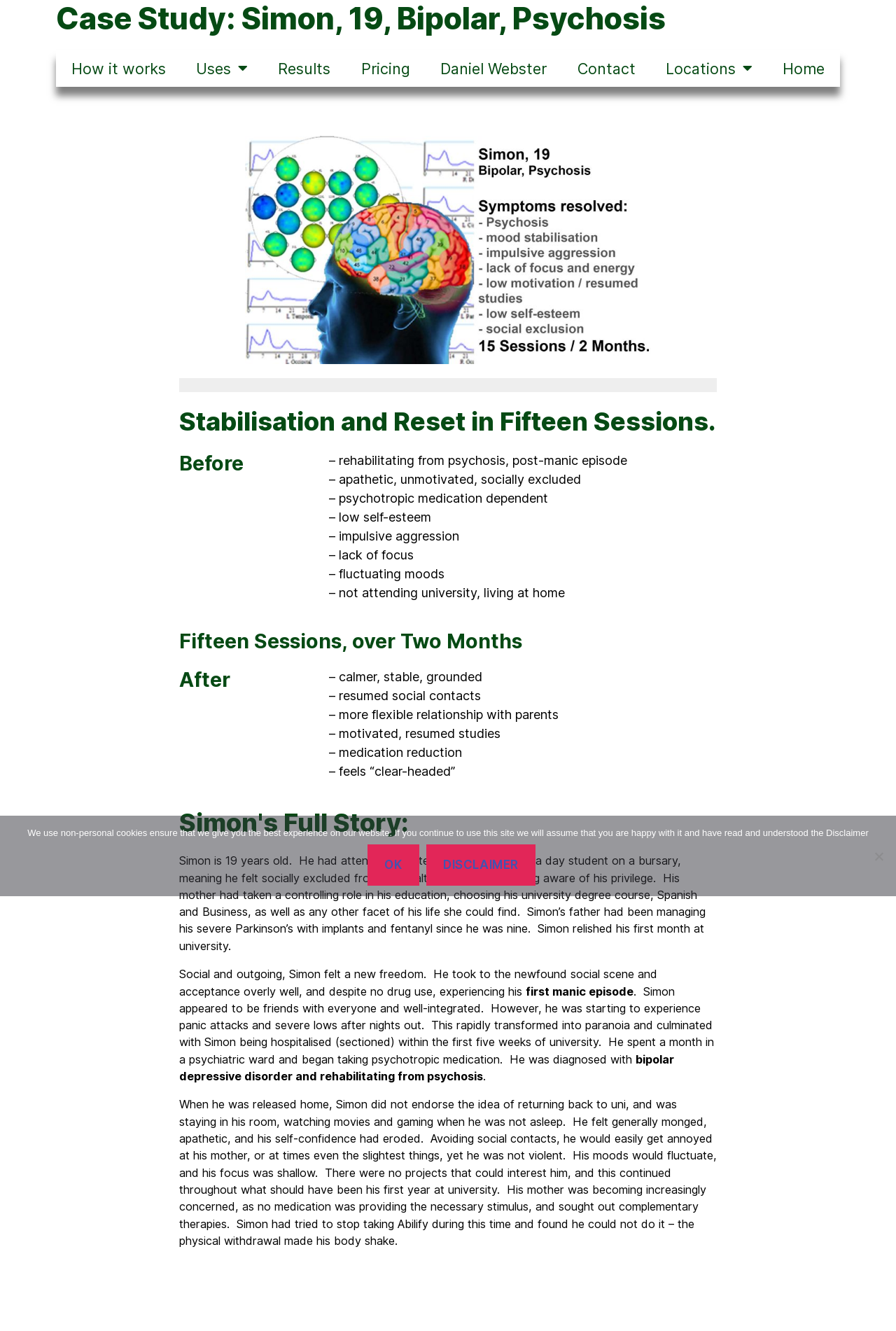Based on the image, please respond to the question with as much detail as possible:
What is Simon's age?

According to the text, Simon is 19 years old, as mentioned in the sentence 'Simon is 19 years old.'